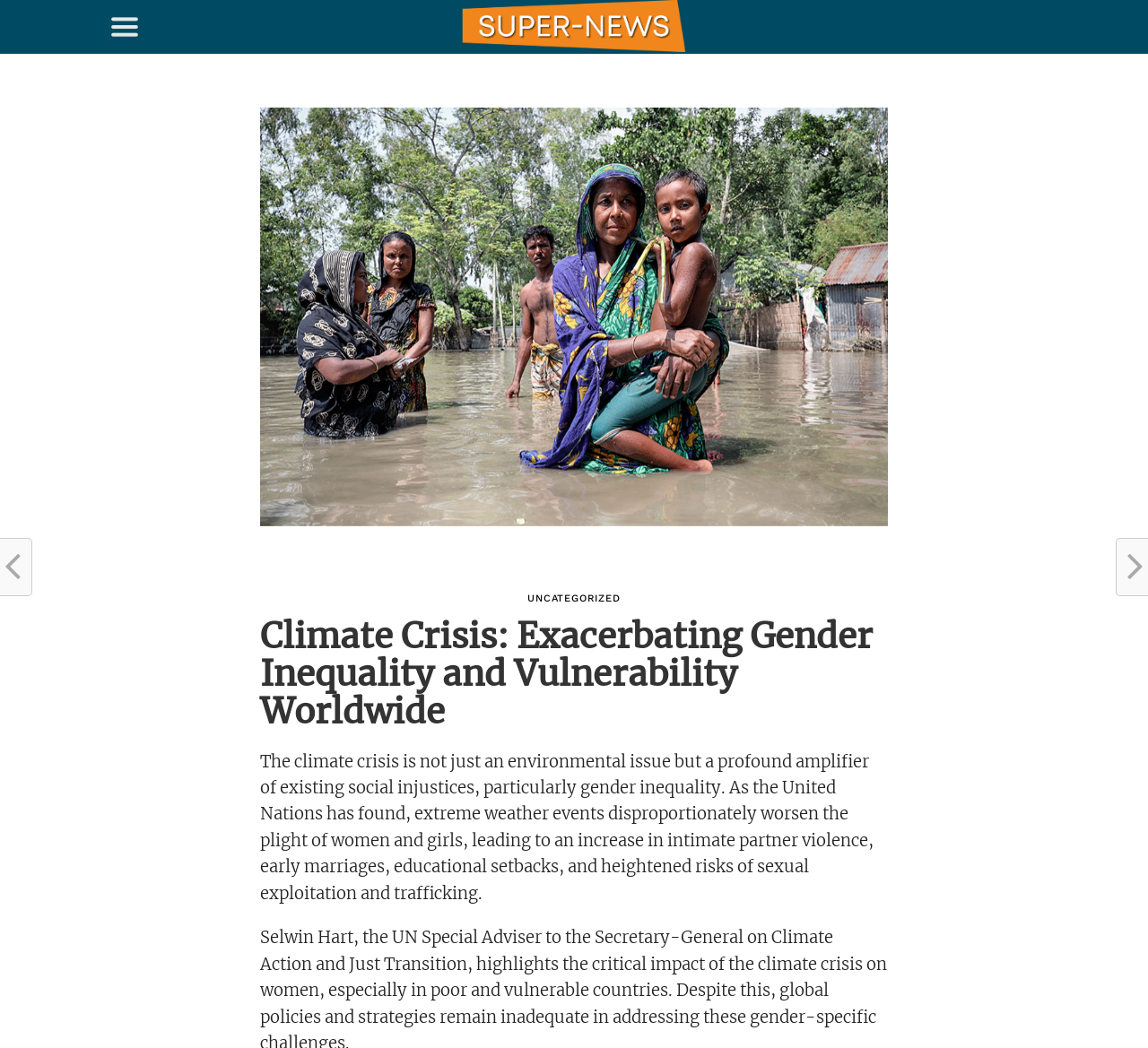What is the category of the article?
Using the details shown in the screenshot, provide a comprehensive answer to the question.

The webpage has a link labeled 'UNCATEGORIZED' which suggests that the article does not fit into a specific category, or it has not been categorized yet.